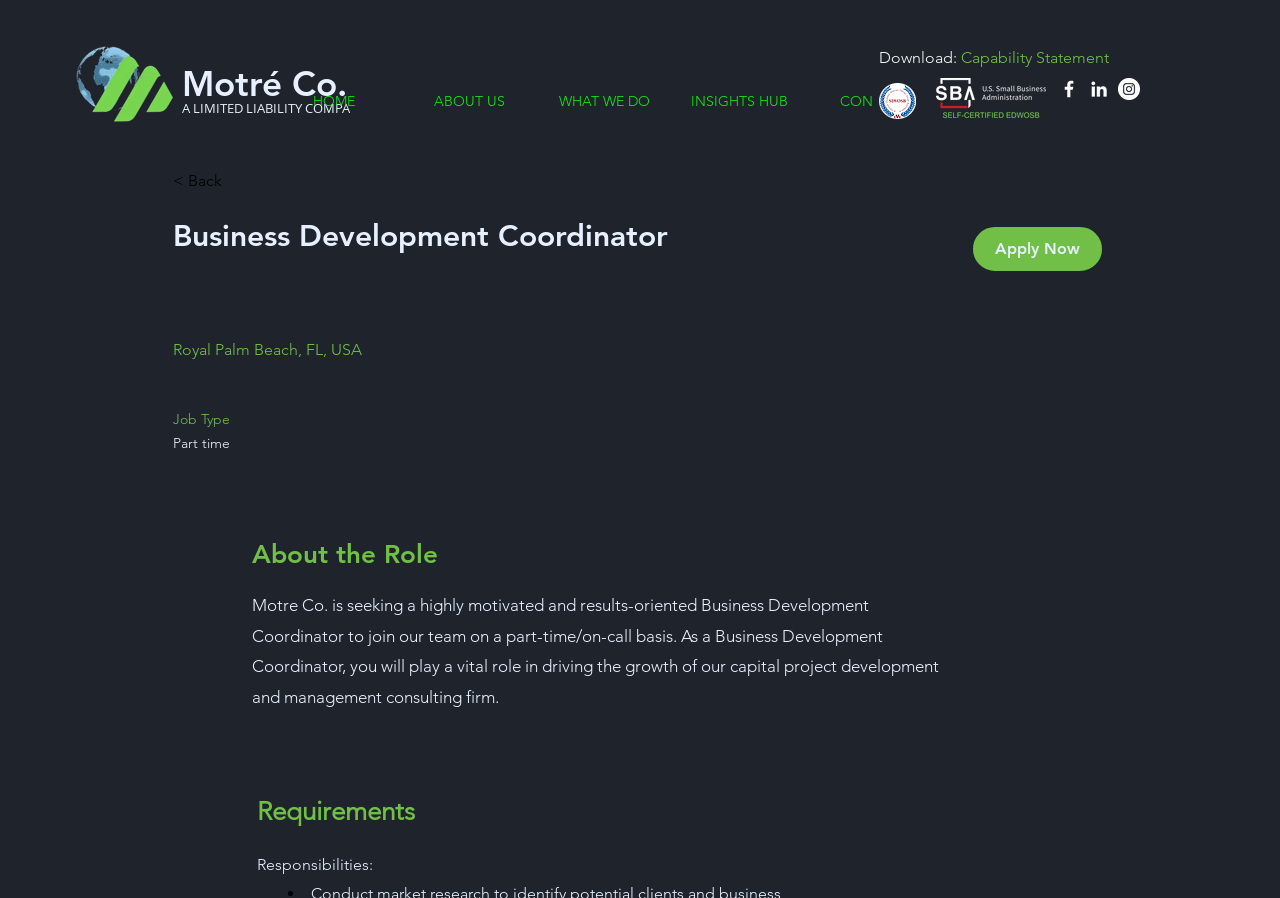What is the job type? From the image, respond with a single word or brief phrase.

Part time